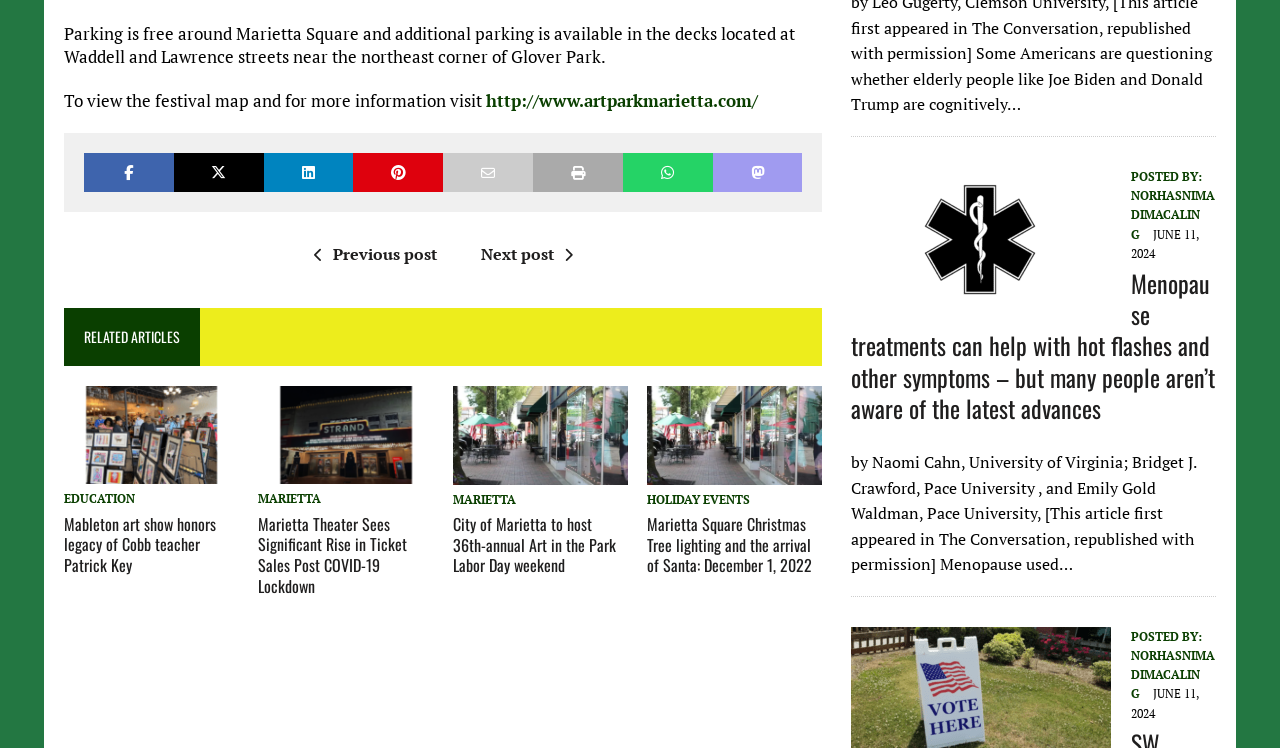Please locate the UI element described by "Help" and provide its bounding box coordinates.

None